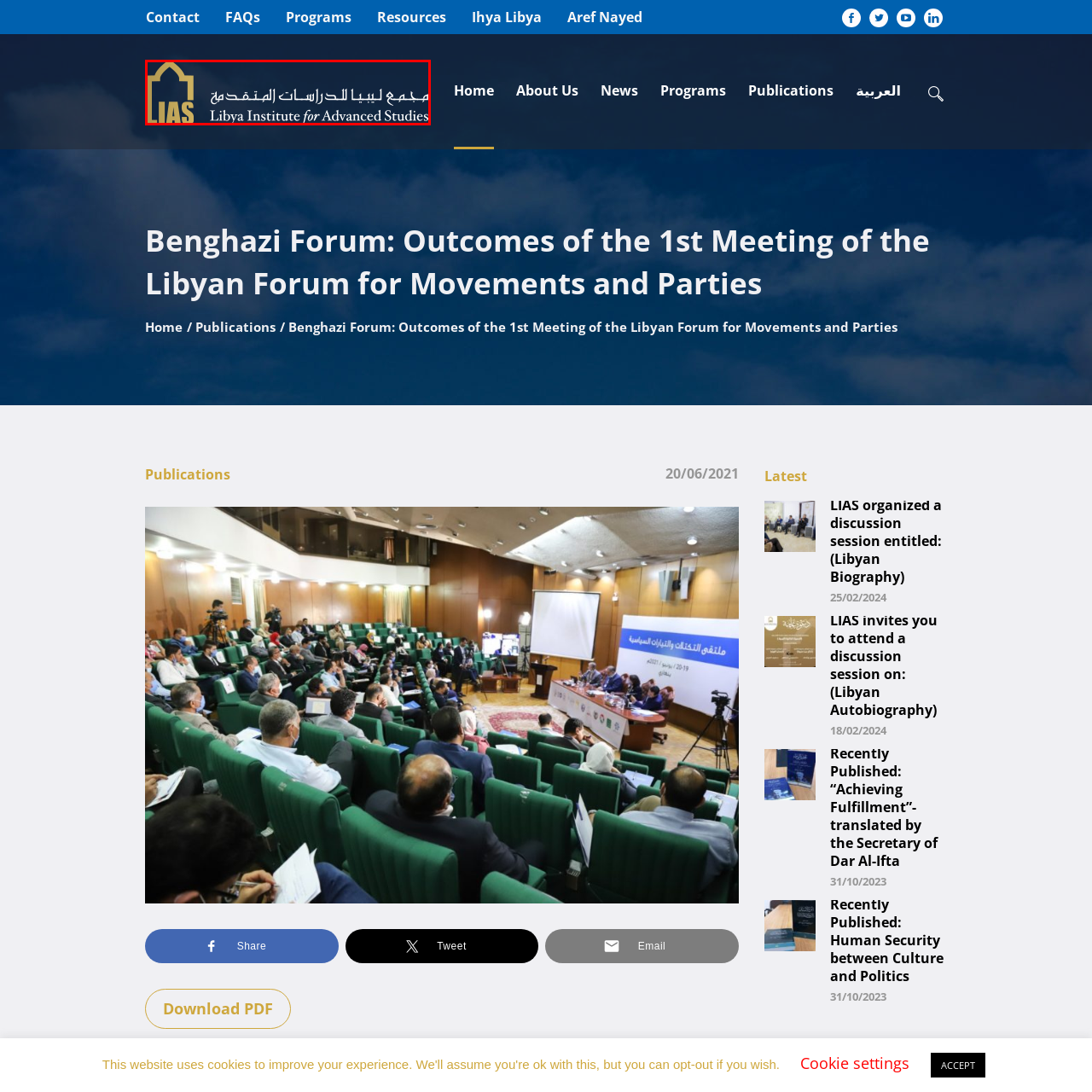Review the part of the image encased in the red box and give an elaborate answer to the question posed: What is the language of the institution's name?

The question inquires about the language in which the institution's name is written. The logo of the Libya Institute for Advanced Studies showcases the institution's name in both Arabic and English, highlighting its mission to advance research and education in Libya.